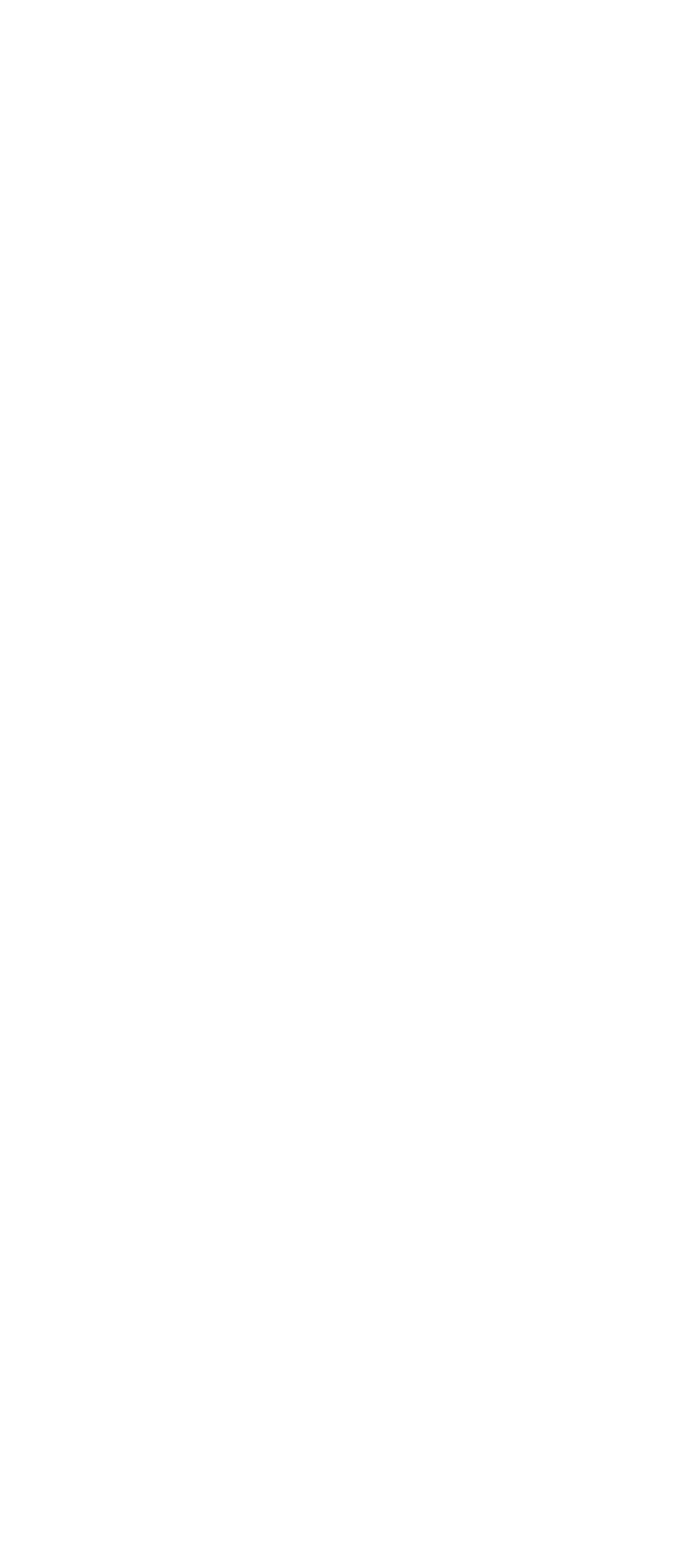Locate the bounding box coordinates of the clickable region necessary to complete the following instruction: "Enter your name". Provide the coordinates in the format of four float numbers between 0 and 1, i.e., [left, top, right, bottom].

[0.154, 0.011, 0.846, 0.056]